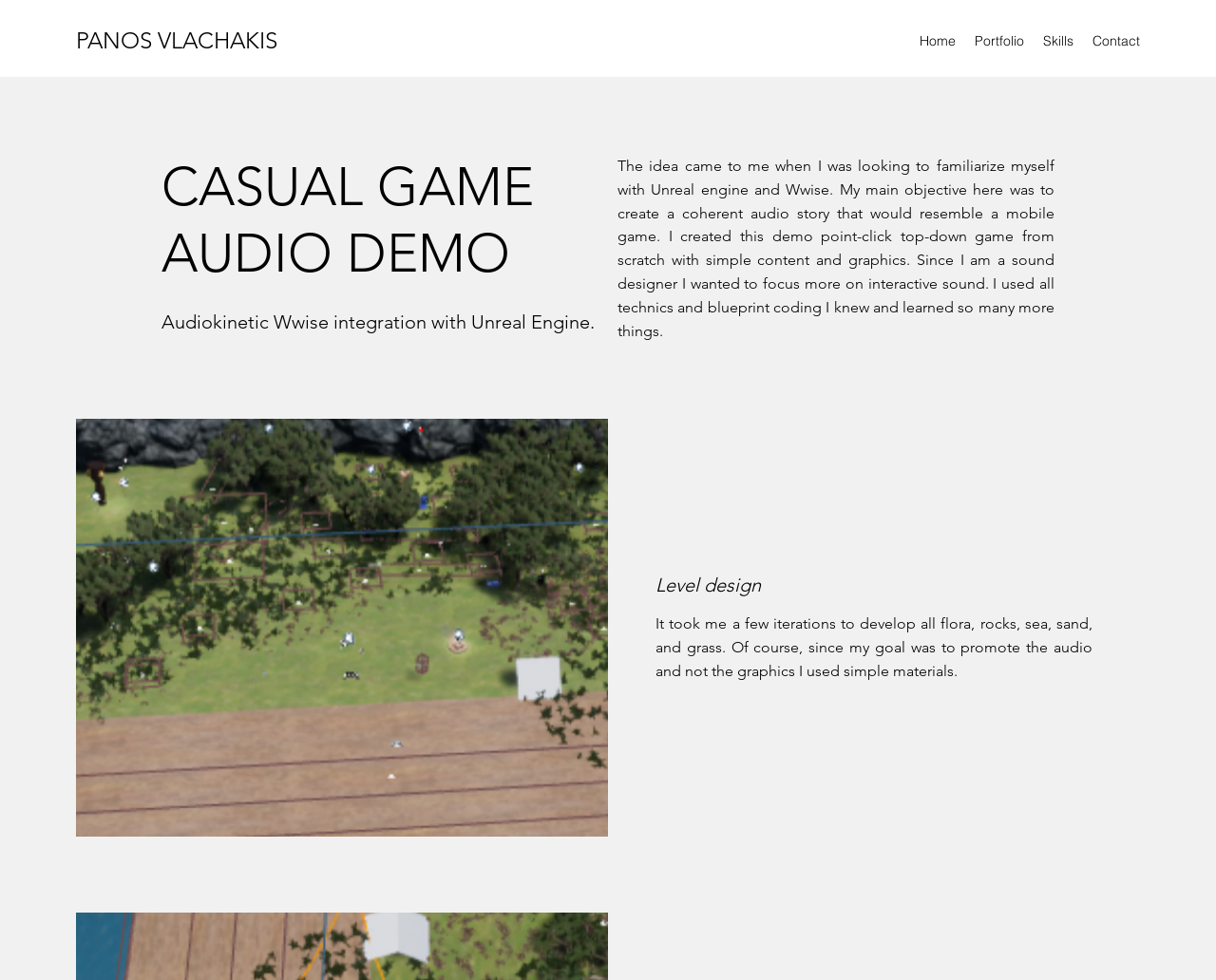Respond to the following query with just one word or a short phrase: 
What was the main objective of the game demo?

Create a coherent audio story